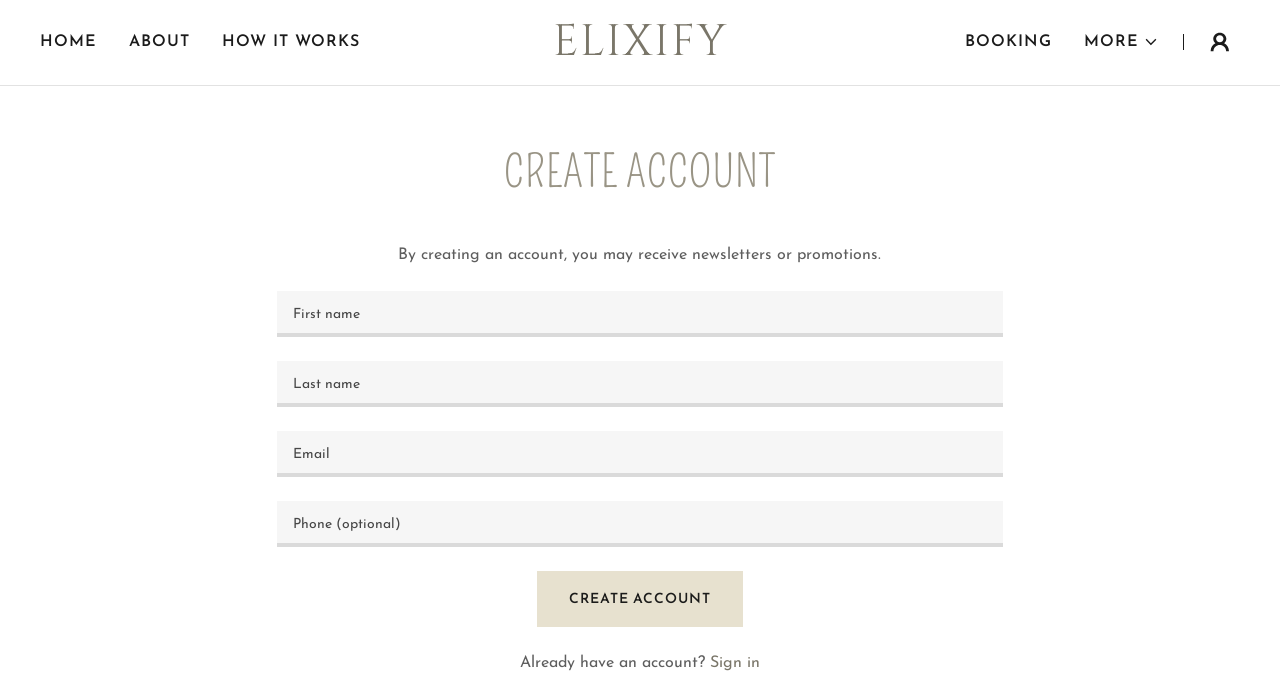Find and specify the bounding box coordinates that correspond to the clickable region for the instruction: "Click the 'Back' button".

None